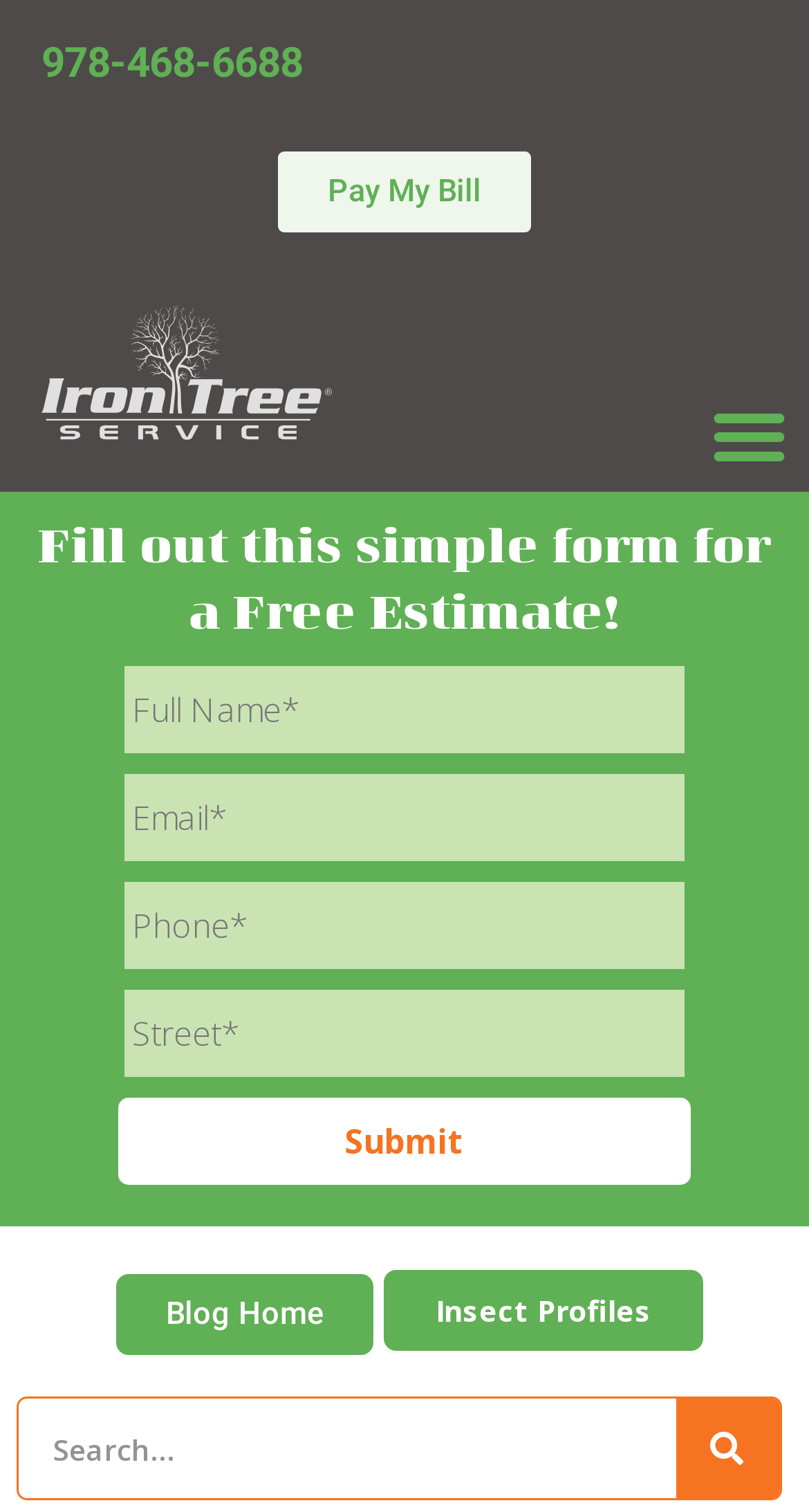Please identify the bounding box coordinates of the element that needs to be clicked to execute the following command: "Toggle the menu". Provide the bounding box using four float numbers between 0 and 1, formatted as [left, top, right, bottom].

[0.855, 0.25, 0.997, 0.327]